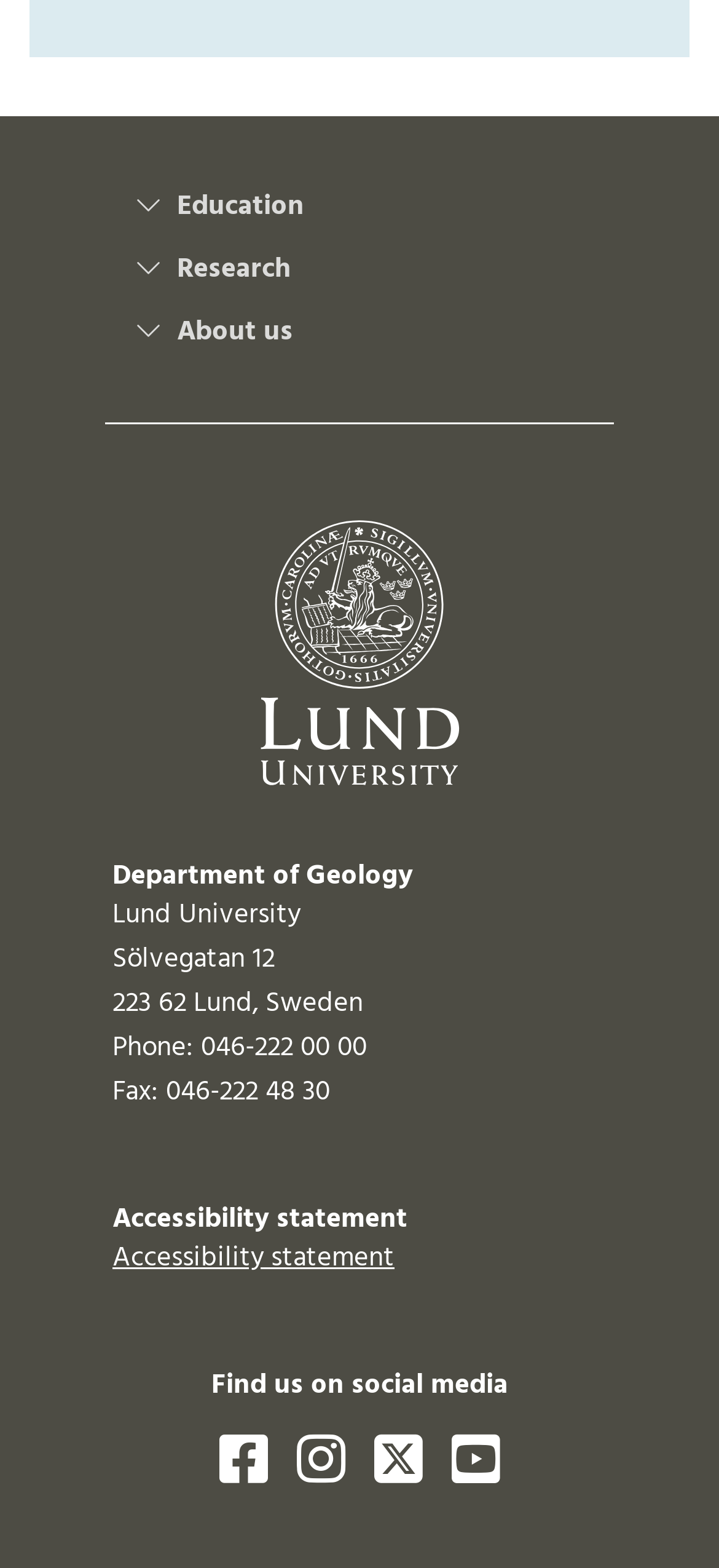How many social media links are available?
Please answer using one word or phrase, based on the screenshot.

4